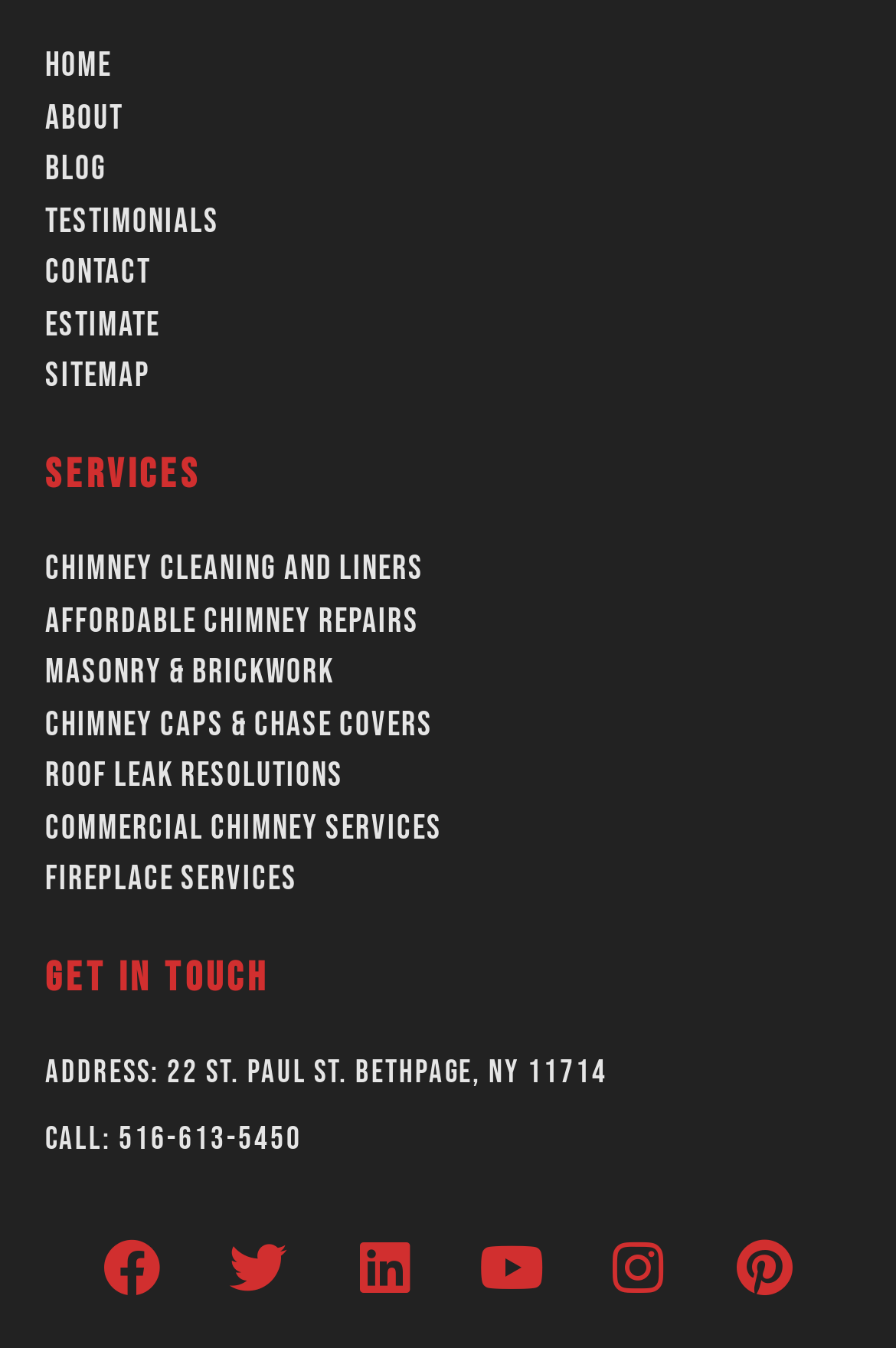Provide a thorough and detailed response to the question by examining the image: 
How many social media links are there?

I counted the number of social media links at the bottom of the webpage, which are Facebook, Twitter, Linkedin, Youtube, Instagram, and Pinterest.